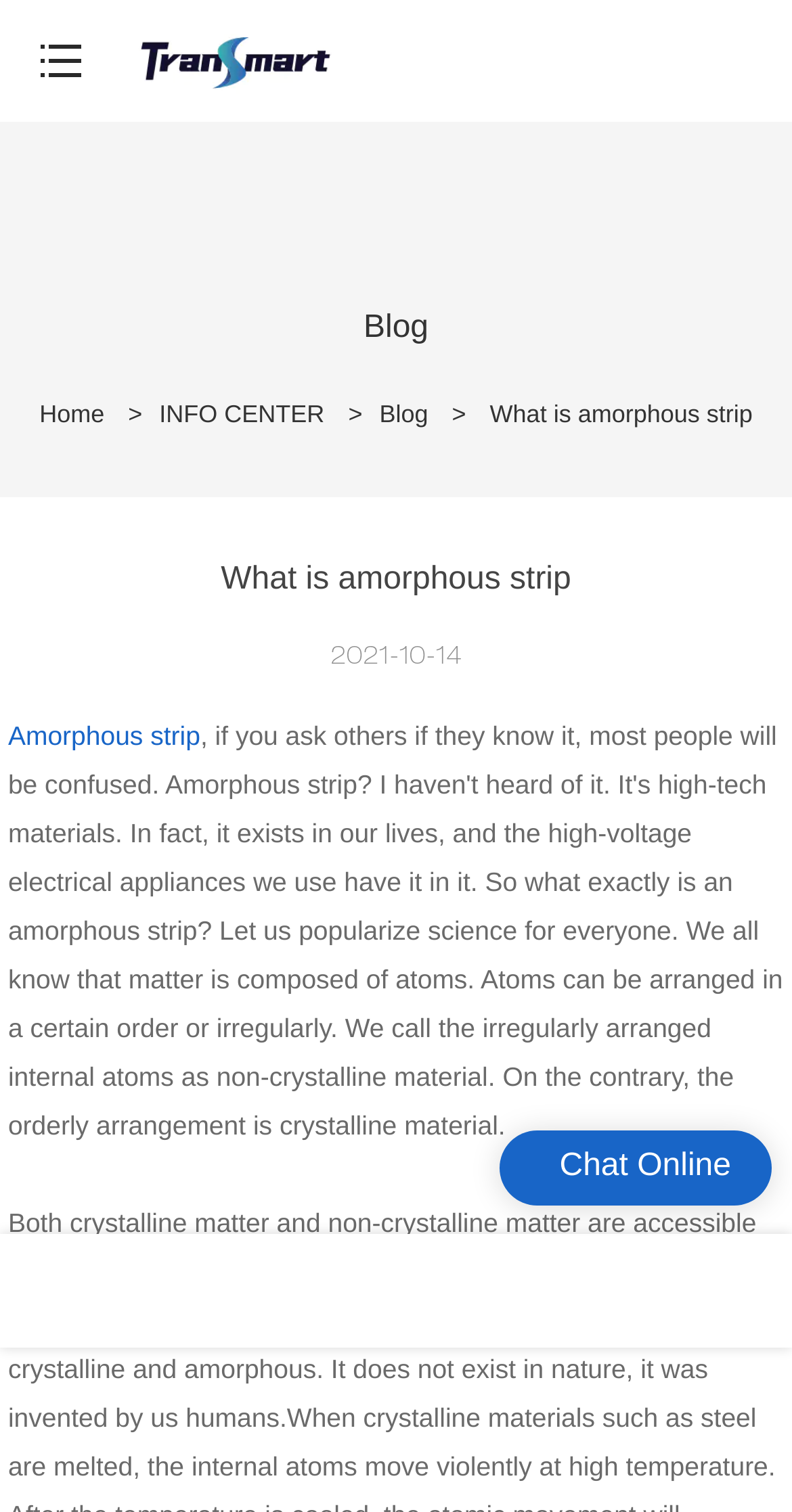What is the date of the blog post?
Please provide a detailed answer to the question.

The date of the blog post can be found at the top of the page, below the title, which says '2021-10-14'.